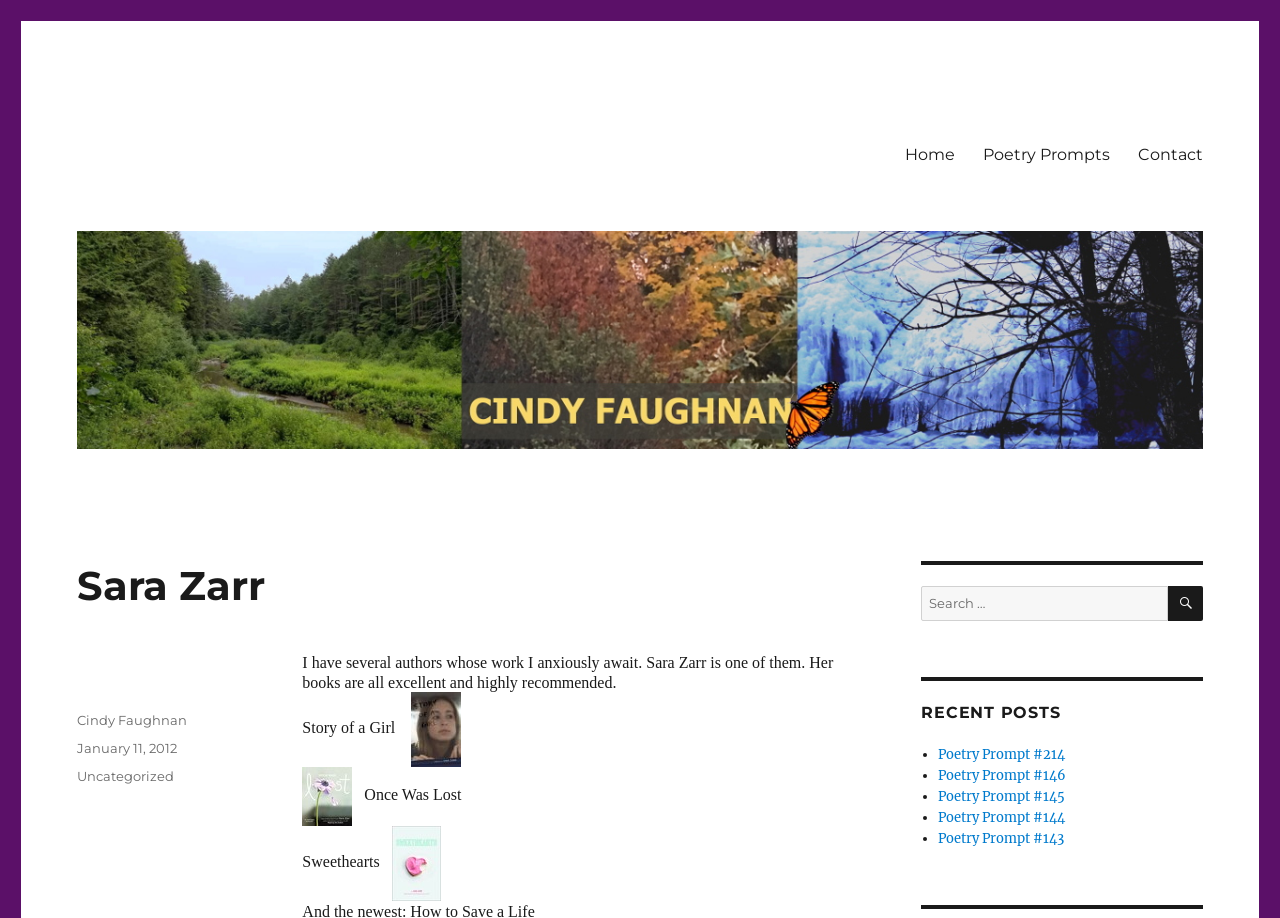How many recent posts are listed?
Look at the image and answer the question using a single word or phrase.

4